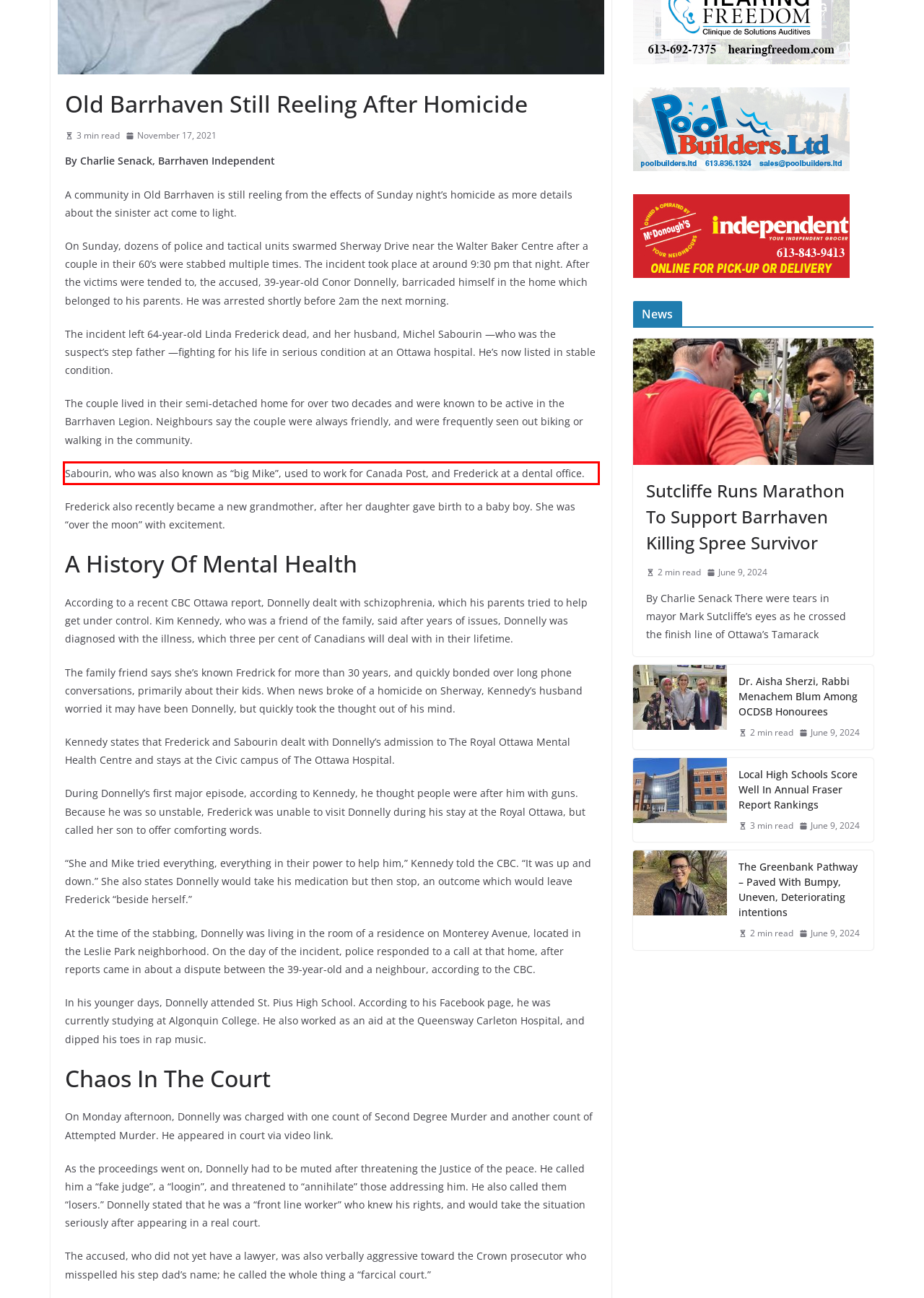Analyze the screenshot of the webpage and extract the text from the UI element that is inside the red bounding box.

Sabourin, who was also known as “big Mike”, used to work for Canada Post, and Frederick at a dental office.